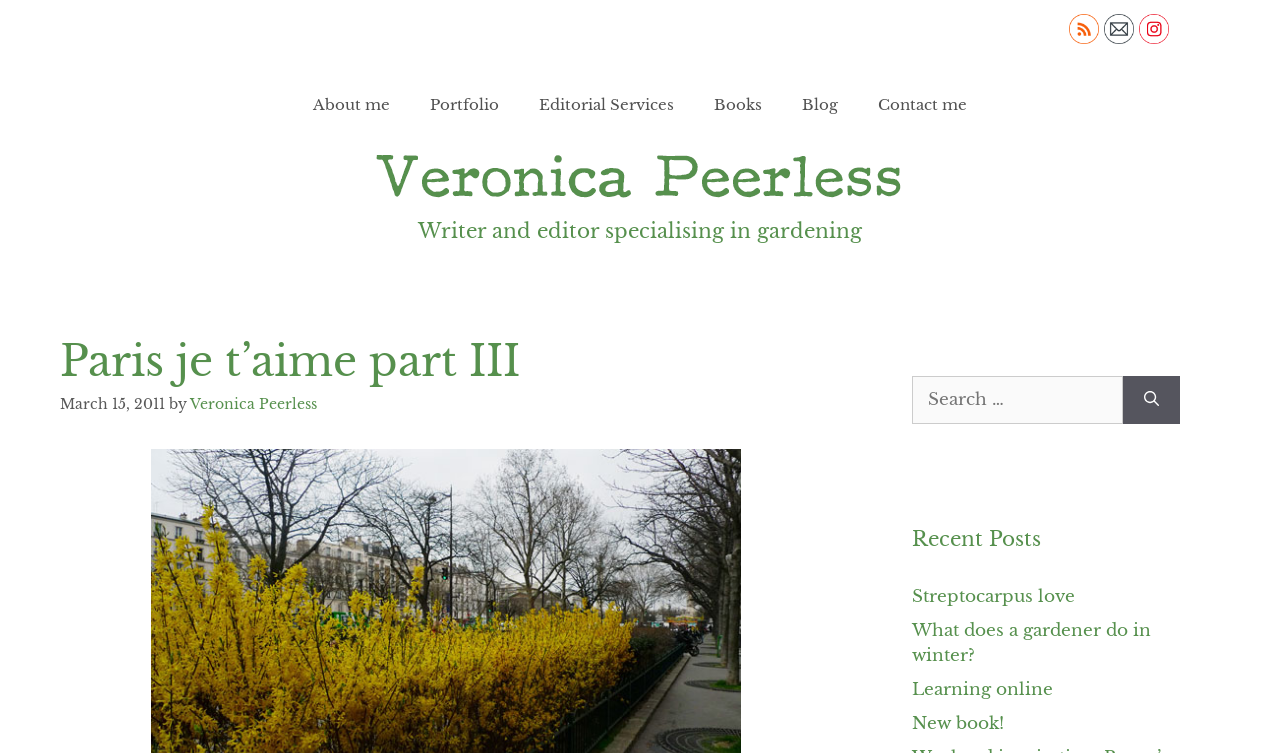Identify the bounding box coordinates for the element you need to click to achieve the following task: "Contact Veronica Peerless". The coordinates must be four float values ranging from 0 to 1, formatted as [left, top, right, bottom].

[0.67, 0.1, 0.771, 0.179]